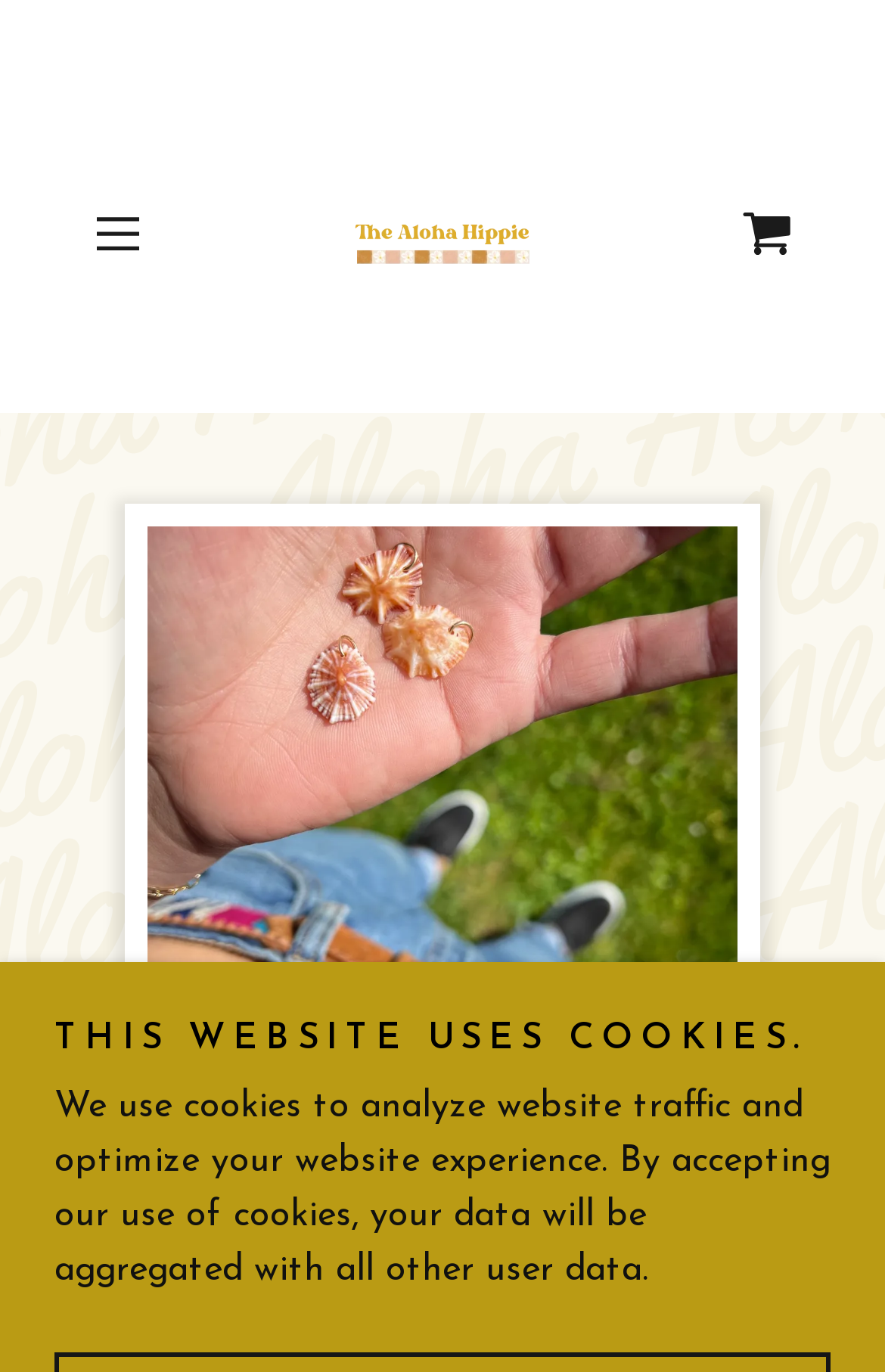What is the navigation icon?
Give a detailed and exhaustive answer to the question.

The navigation icon is a hamburger icon, which is a common symbol used to represent a menu or navigation. It is located at the top left corner of the webpage, and it has a popup menu.